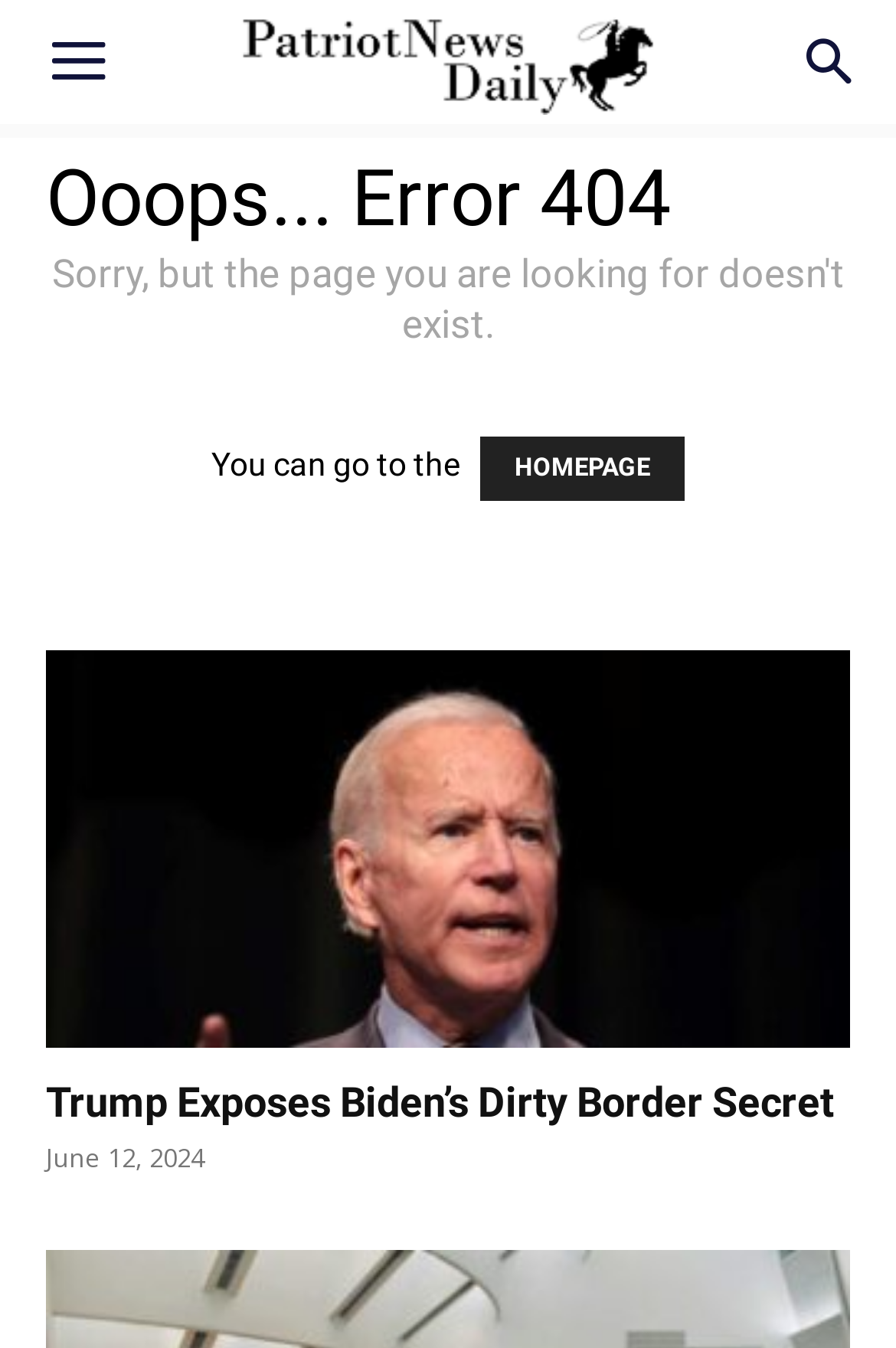What is the destination of the 'HOMEPAGE' link?
Please answer the question with as much detail and depth as you can.

The 'HOMEPAGE' link is a navigation element that allows users to go back to the homepage of the website, Patriot News Daily.